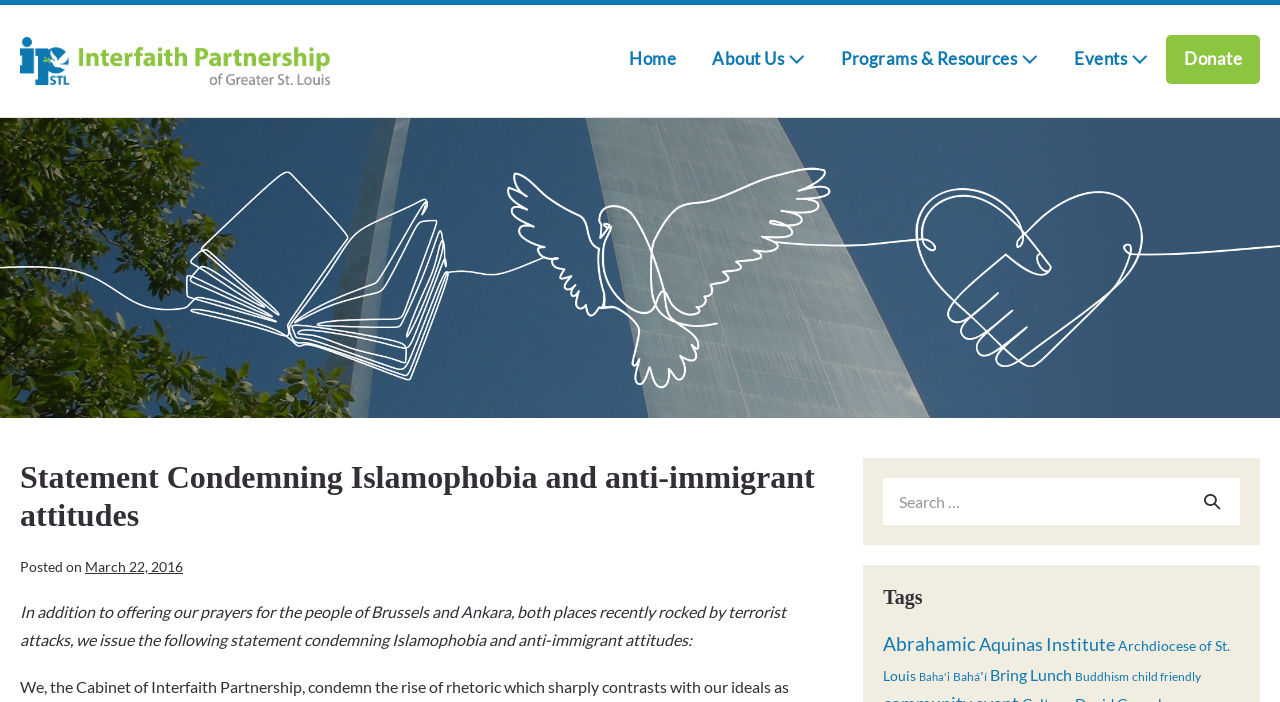Bounding box coordinates should be provided in the format (top-left x, top-left y, bottom-right x, bottom-right y) with all values between 0 and 1. Identify the bounding box for this UI element: Buddhism

[0.84, 0.952, 0.882, 0.972]